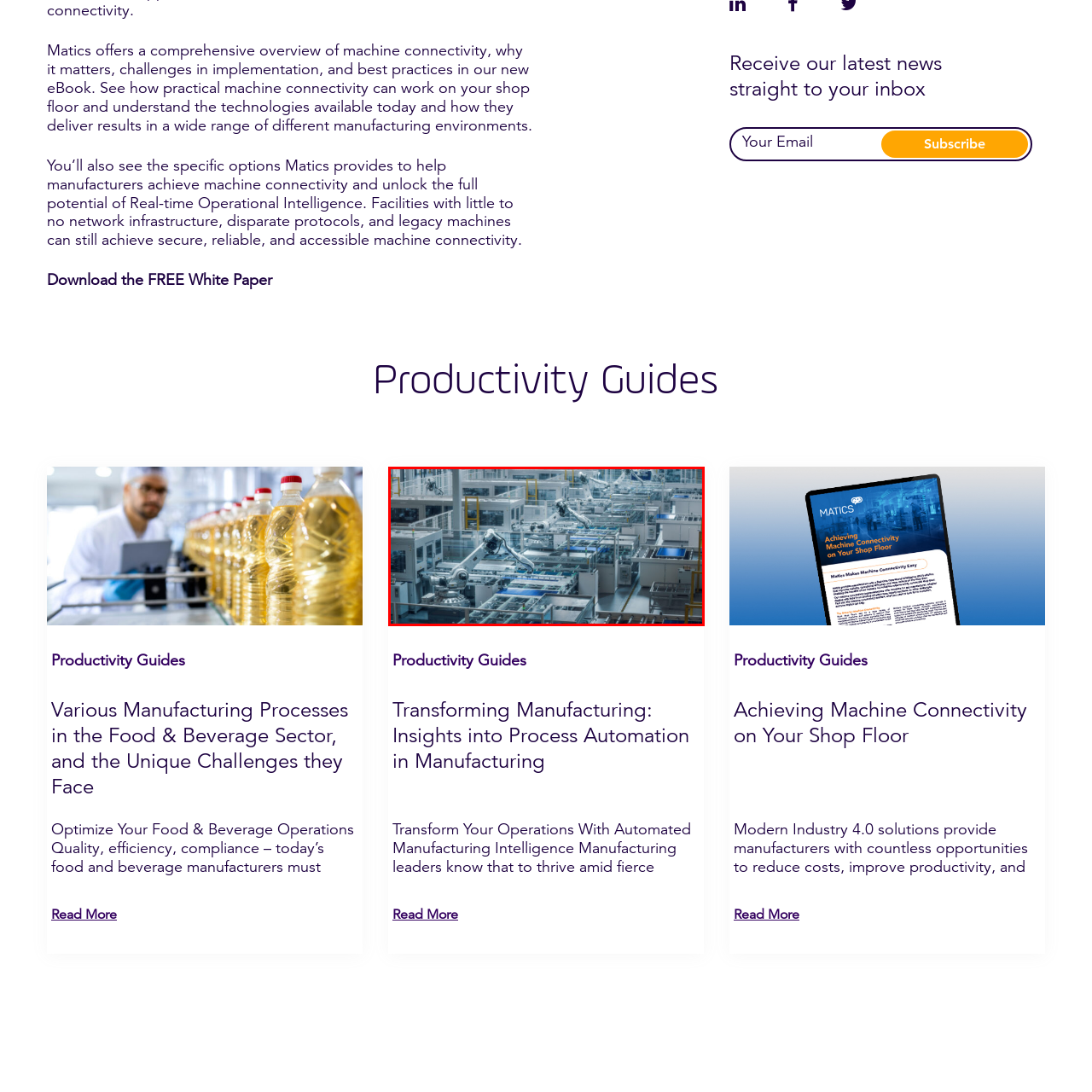Describe extensively the visual content inside the red marked area.

The image showcases a modern manufacturing facility featuring advanced robotic arms positioned along assembly lines. These robotic systems are expertly designed to enhance productivity and efficiency across various manufacturing processes. The environment is well-organized, with automated machines and equipment that reflect the principles of Industry 4.0, emphasizing high-tech capabilities and integration of smart technologies. This setup not only highlights the sophistication of contemporary manufacturing but also underscores the transformative impact of machine connectivity, crucial for optimizing operations within industries like food and beverage, as referenced in related productivity guides. The image embodies the future of manufacturing, where automation and intelligent solutions drive competitiveness and operational excellence.